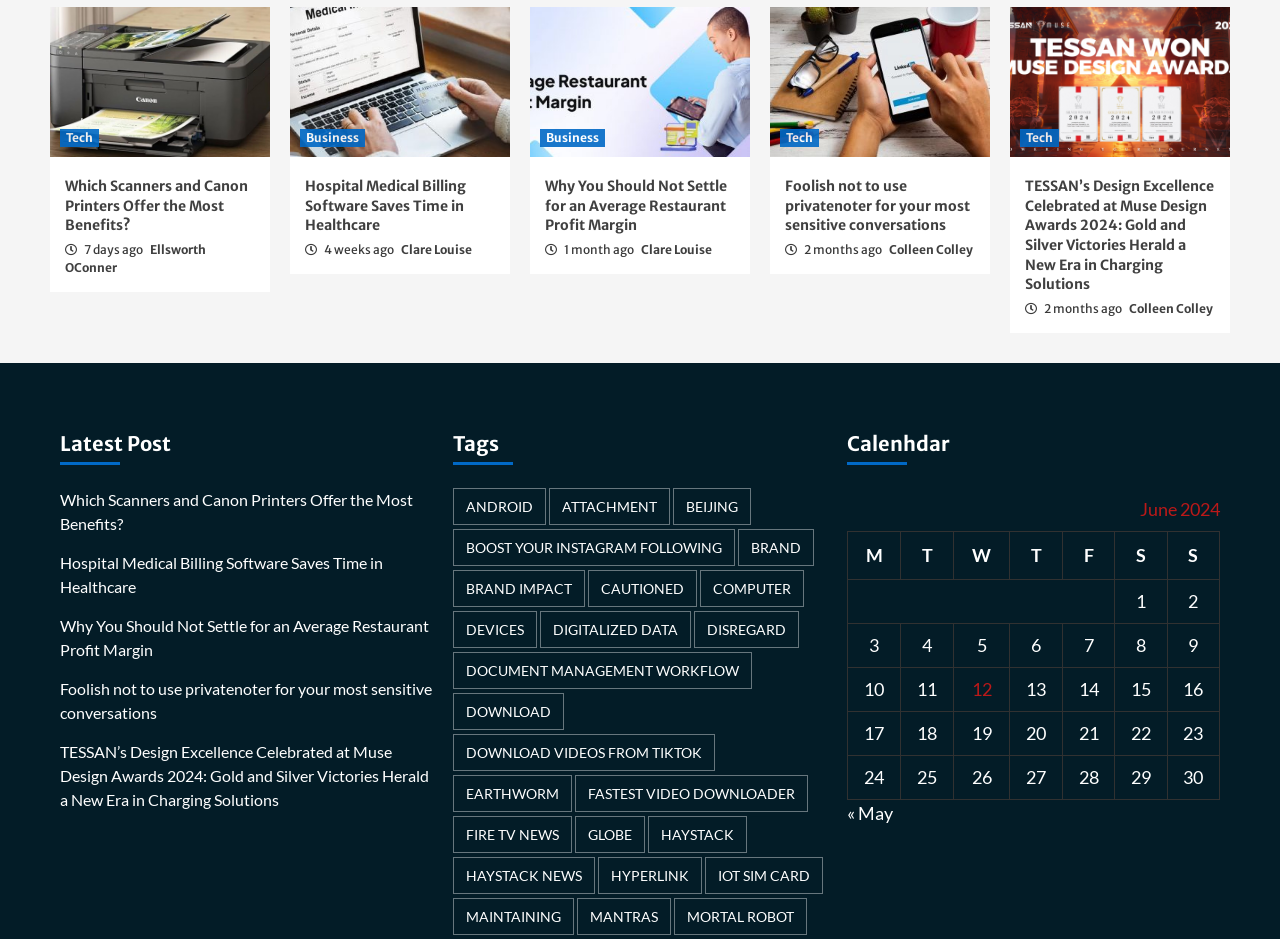Please identify the bounding box coordinates for the region that you need to click to follow this instruction: "View the latest post".

[0.047, 0.45, 0.339, 0.509]